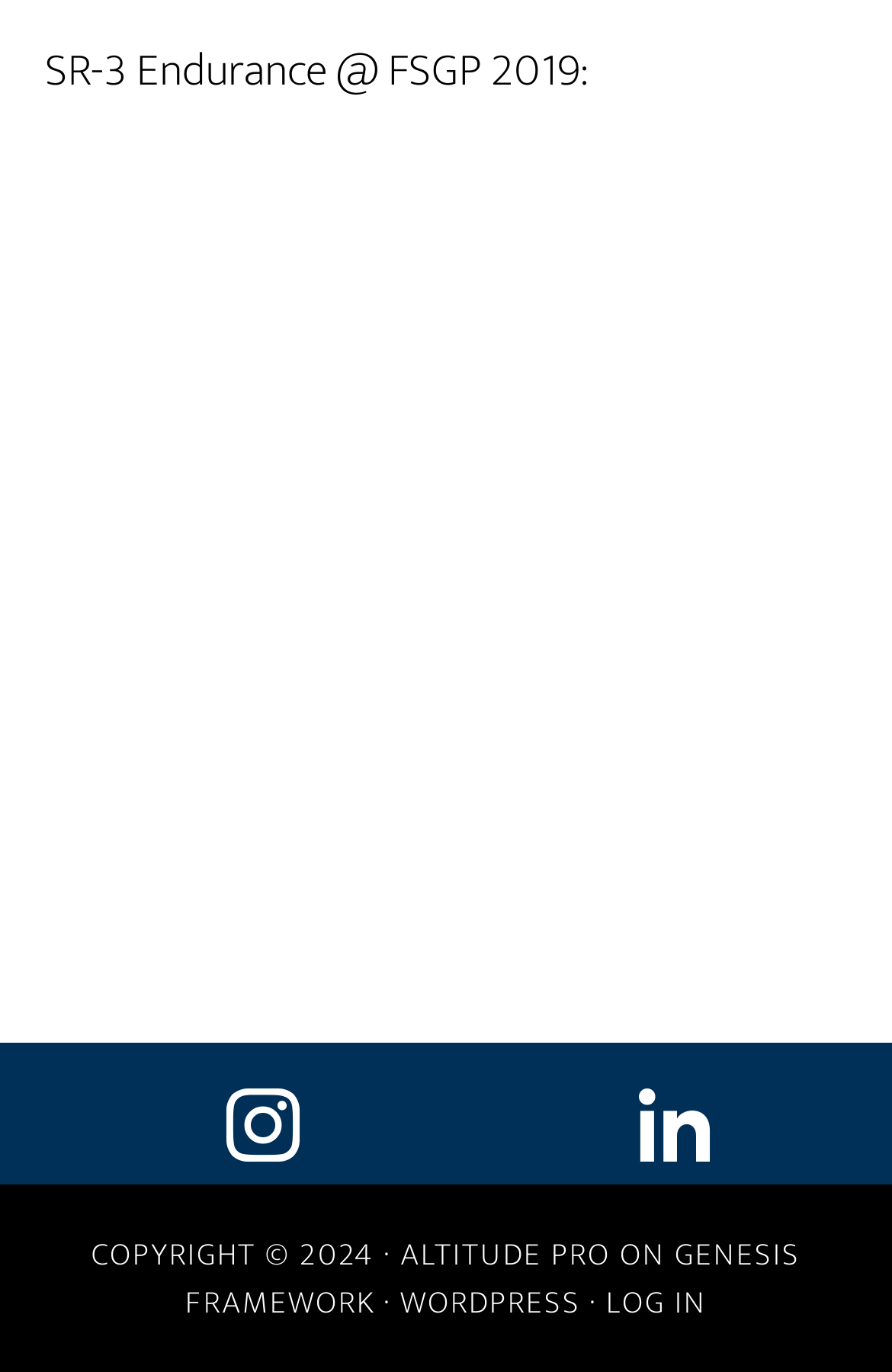Calculate the bounding box coordinates for the UI element based on the following description: "WordPress". Ensure the coordinates are four float numbers between 0 and 1, i.e., [left, top, right, bottom].

[0.449, 0.93, 0.651, 0.968]